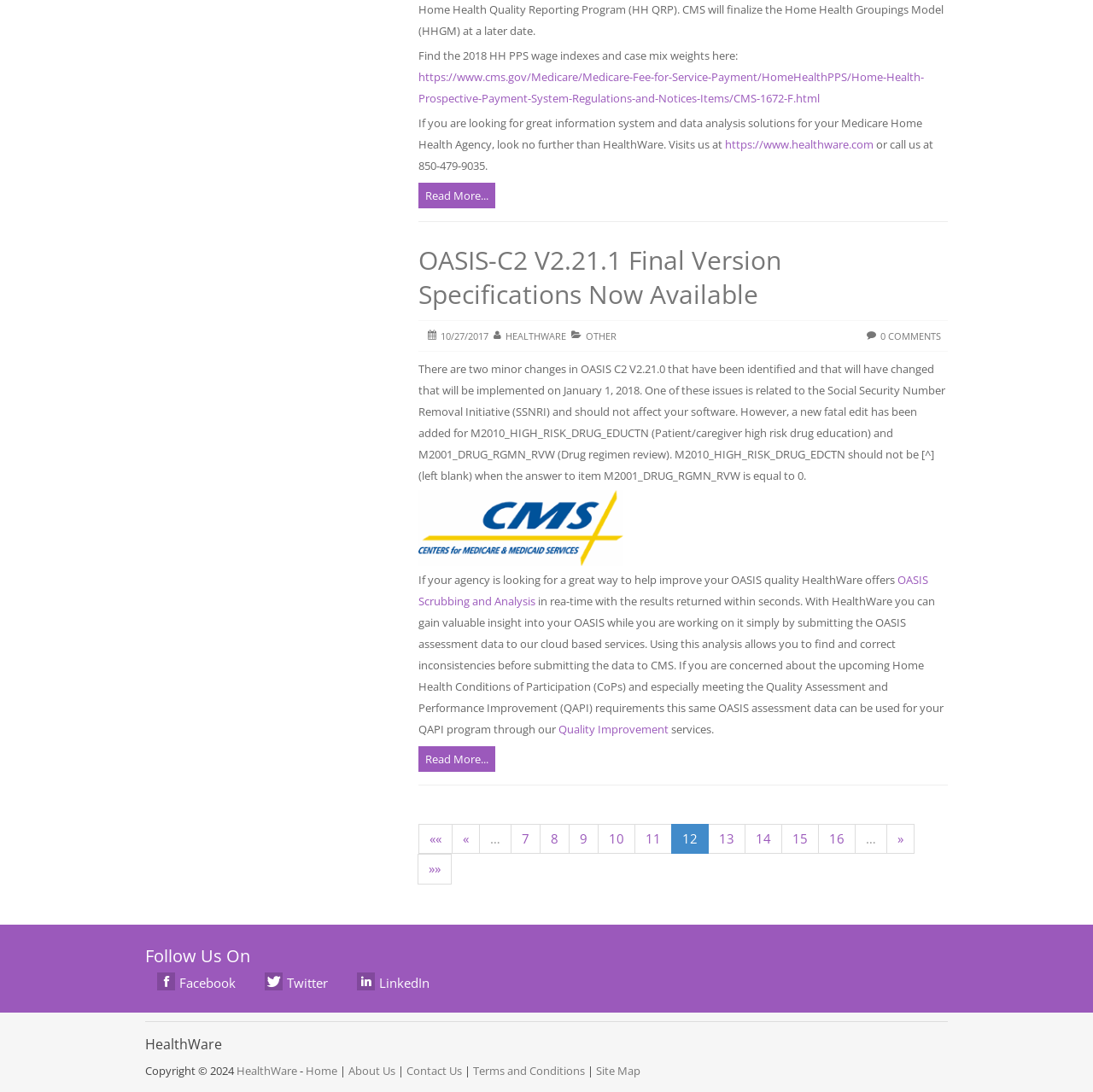Determine the bounding box coordinates for the HTML element mentioned in the following description: "Free Tutorial". The coordinates should be a list of four floats ranging from 0 to 1, represented as [left, top, right, bottom].

None